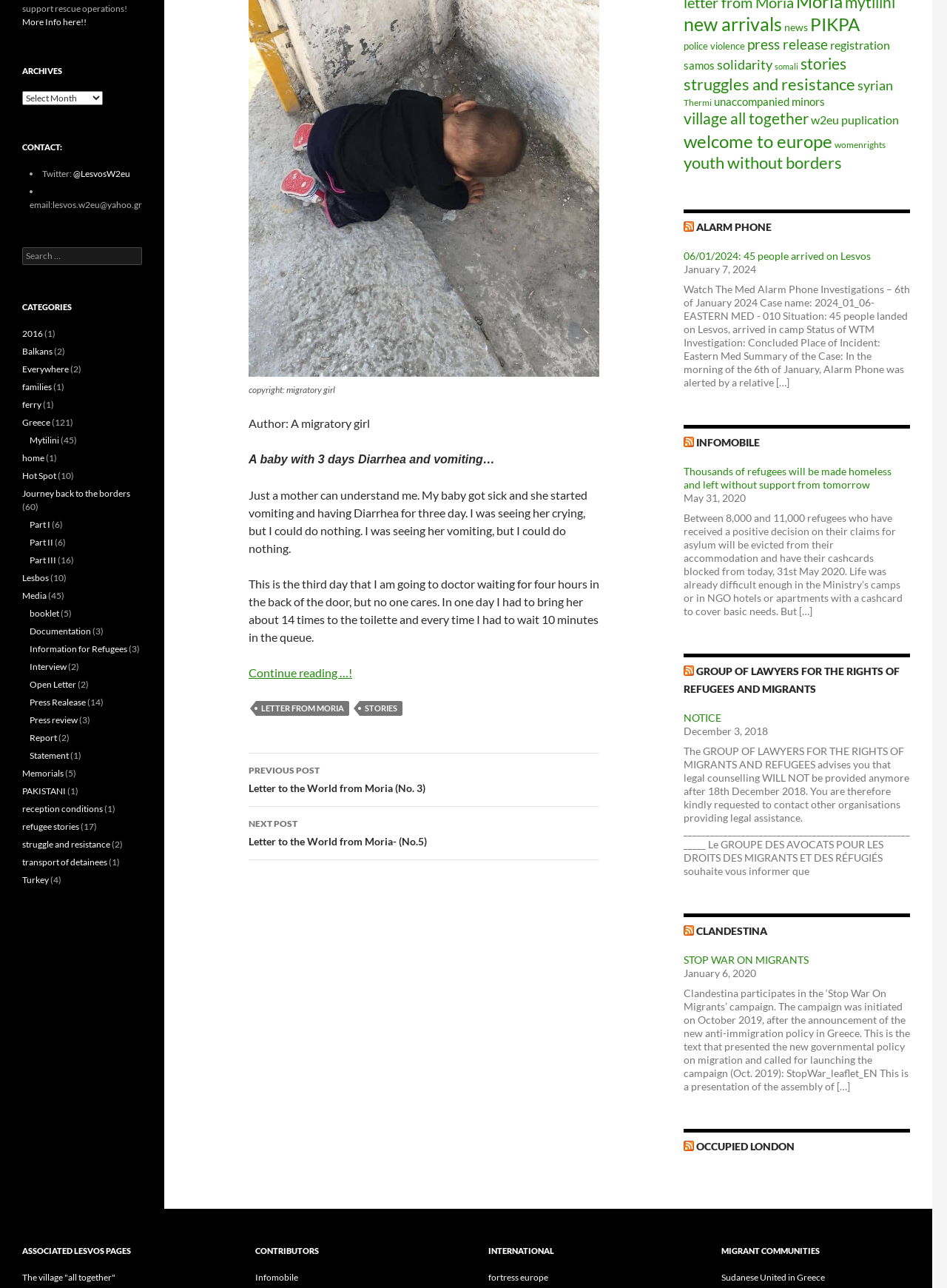From the screenshot, find the bounding box of the UI element matching this description: "Journey back to the borders". Supply the bounding box coordinates in the form [left, top, right, bottom], each a float between 0 and 1.

[0.023, 0.378, 0.138, 0.387]